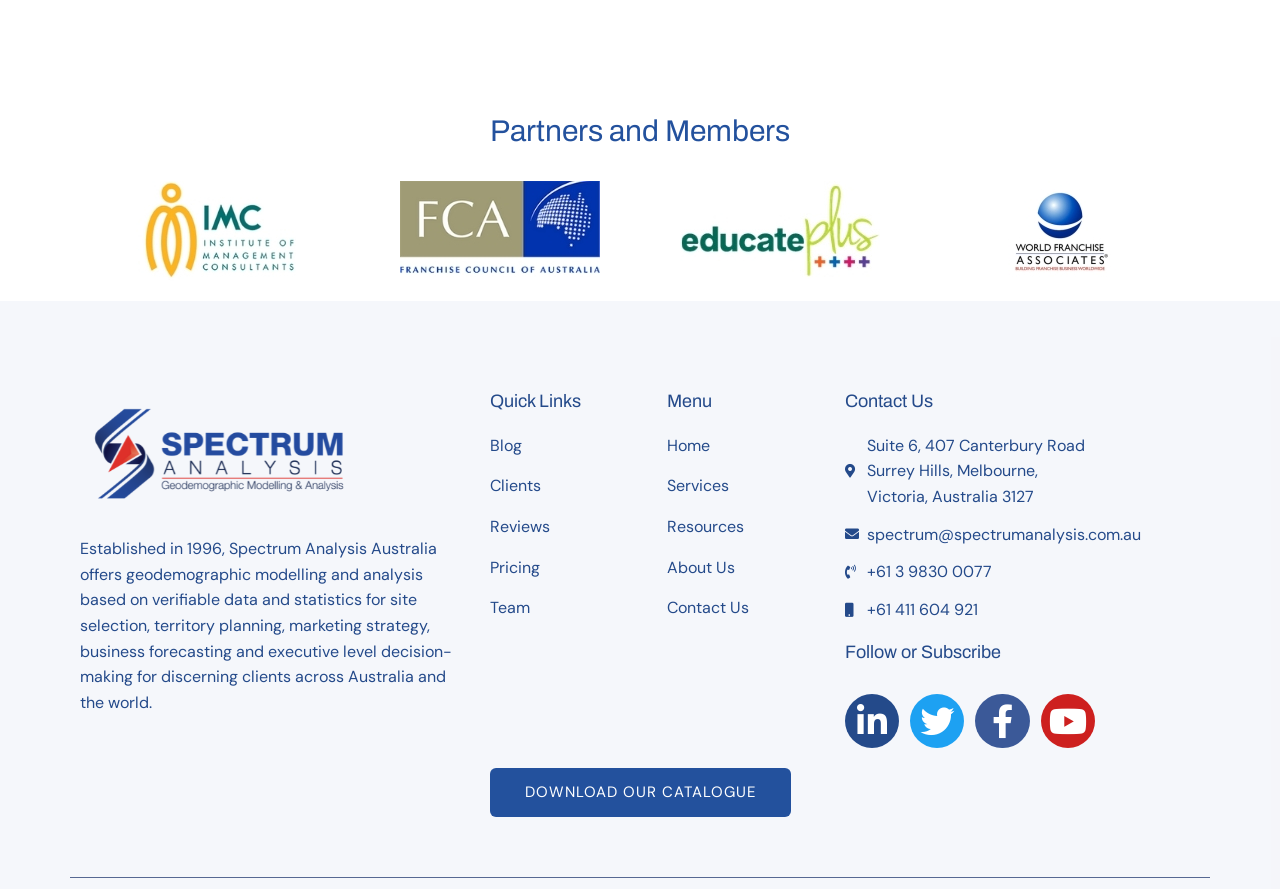Using the provided description: "alt="Franchise Council of Australia logo"", find the bounding box coordinates of the corresponding UI element. The output should be four float numbers between 0 and 1, in the format [left, top, right, bottom].

[0.312, 0.204, 0.469, 0.316]